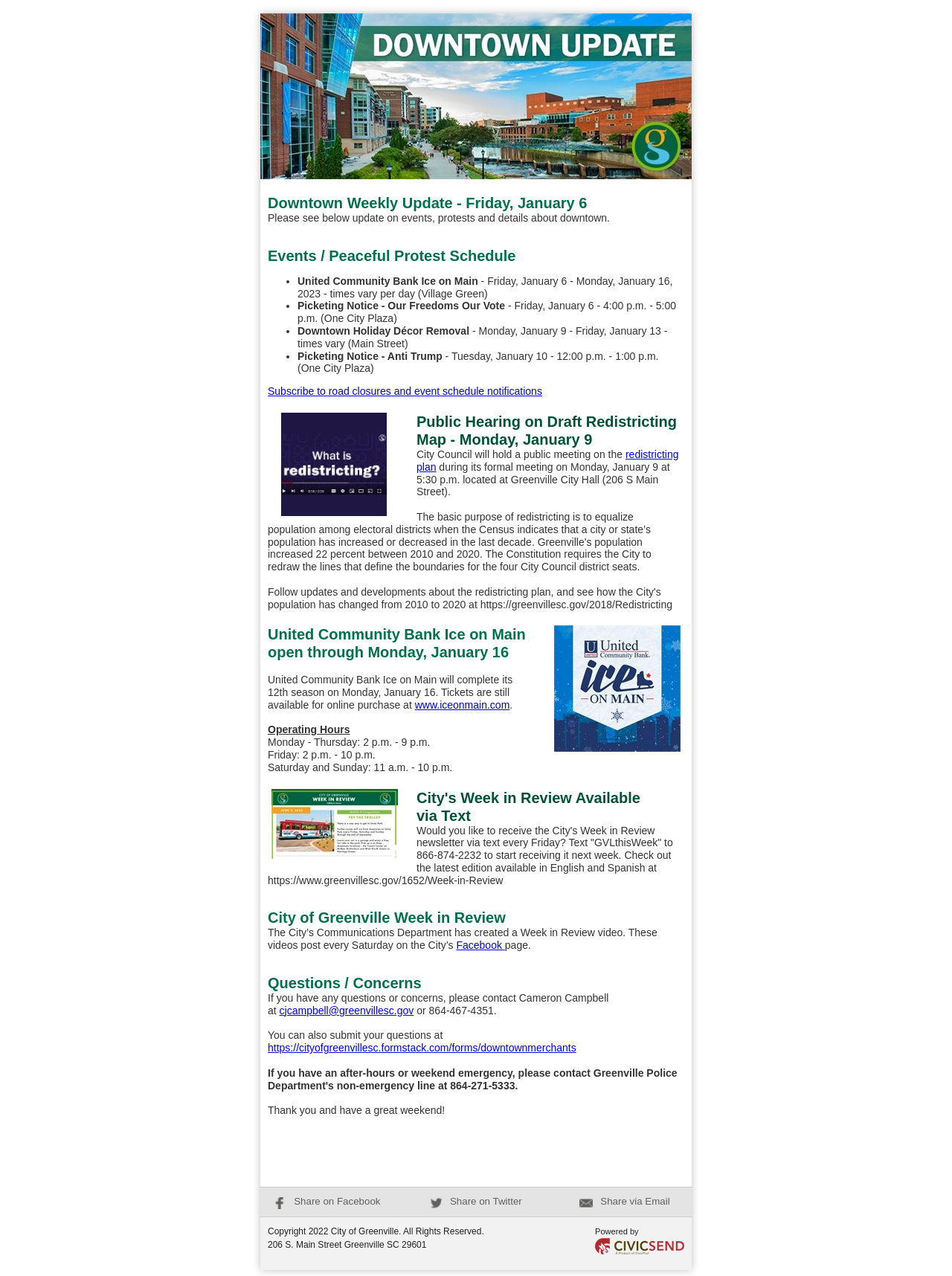Show the bounding box coordinates of the region that should be clicked to follow the instruction: "Buy tickets for United Community Bank Ice on Main."

[0.436, 0.548, 0.535, 0.557]